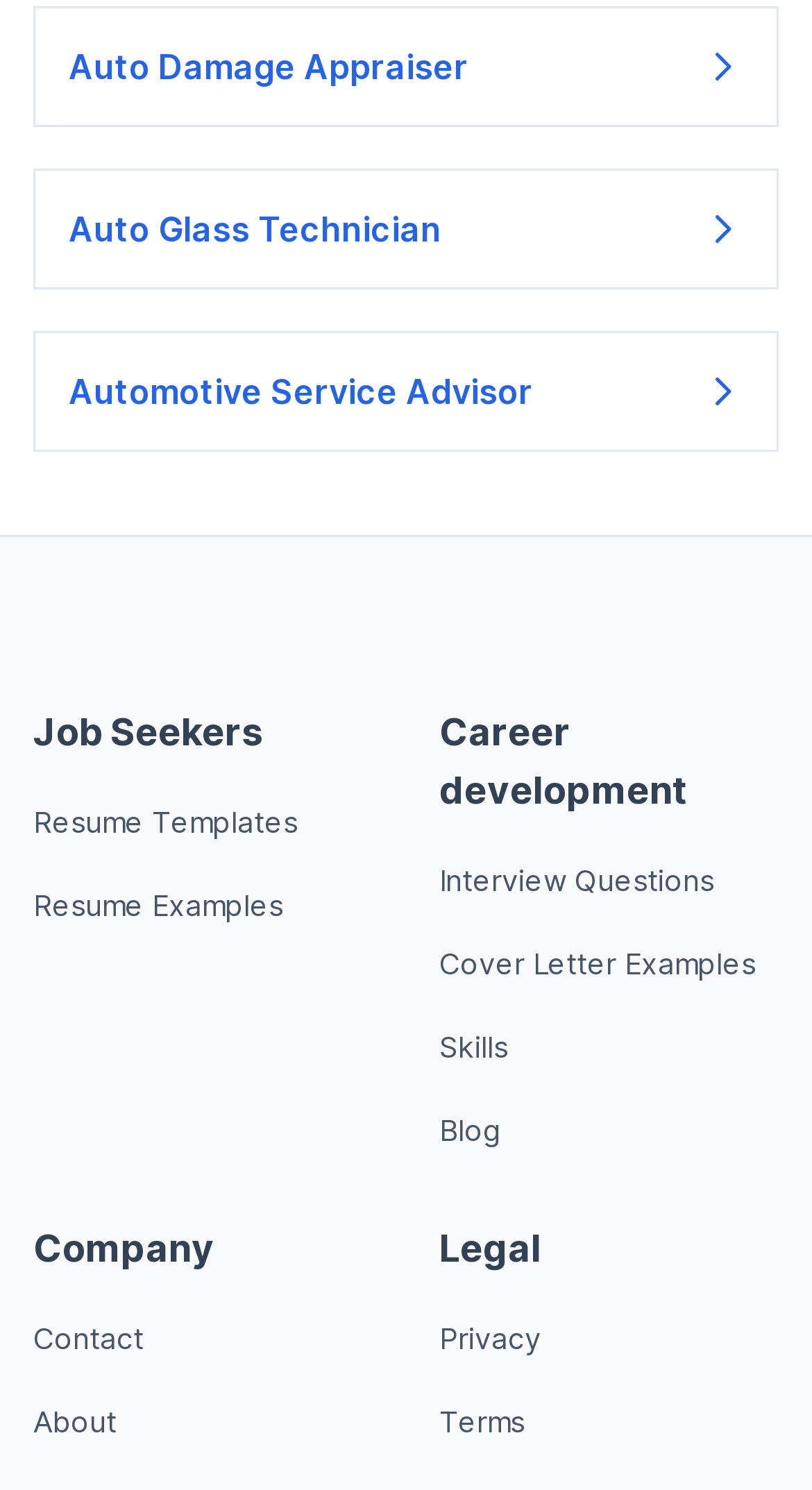How many job categories are listed?
Look at the image and respond with a one-word or short phrase answer.

3